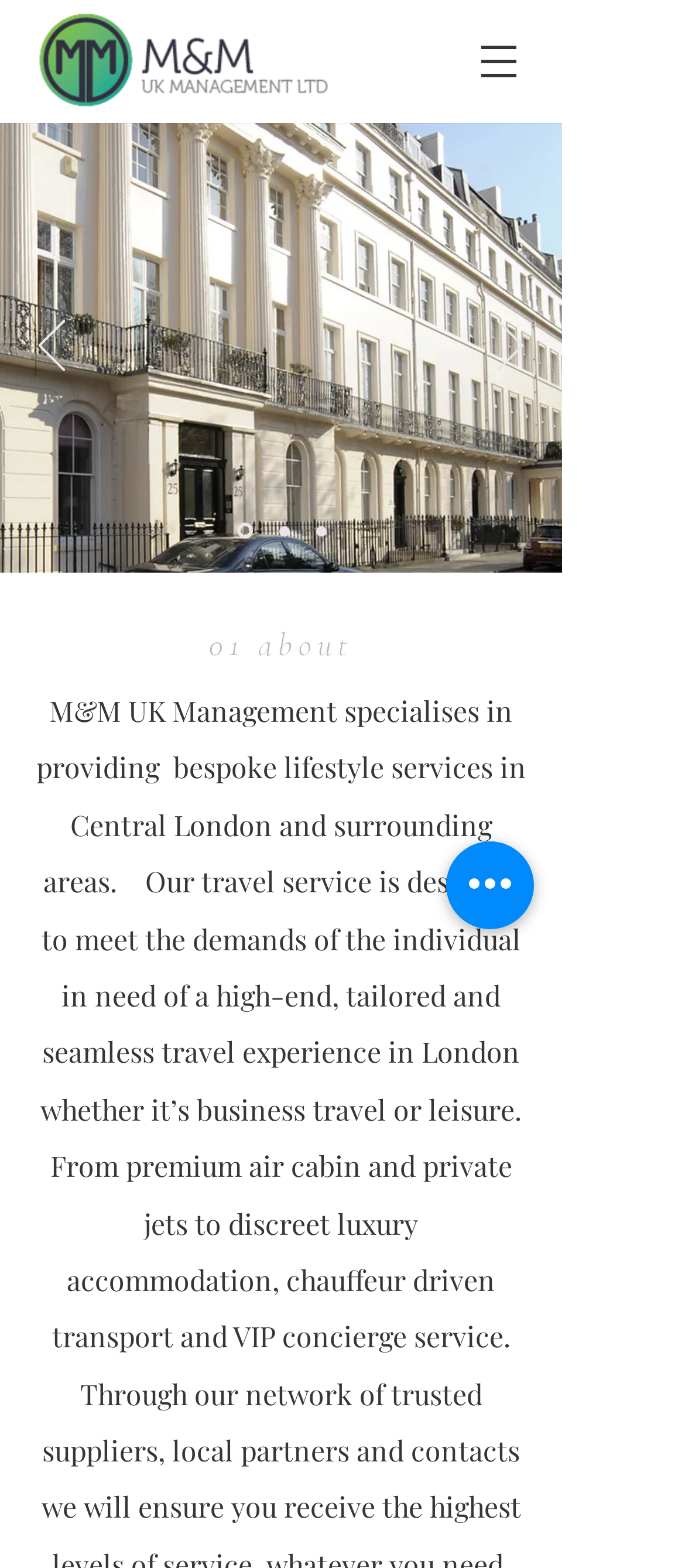Generate a comprehensive description of the webpage content.

The webpage is about M&M UK Management LTD, a full-service management company and lifestyle service provider. At the top, there is a navigation menu labeled "Site" with a button that has a popup menu. To the right of the navigation menu, there is an image. 

Below the navigation menu, there is a slideshow region that takes up most of the width of the page. The slideshow has previous and next buttons, each with an image, located at the left and right sides of the slideshow, respectively. Within the slideshow, there are navigation links to individual slides, labeled "Slide 1", "Slide 2", and "Slide 3", which are positioned horizontally.

Under the slideshow, there is an "About" region that spans the full width of the page. It contains a heading labeled "01 about". 

At the bottom right of the page, there is a button labeled "Quick actions".